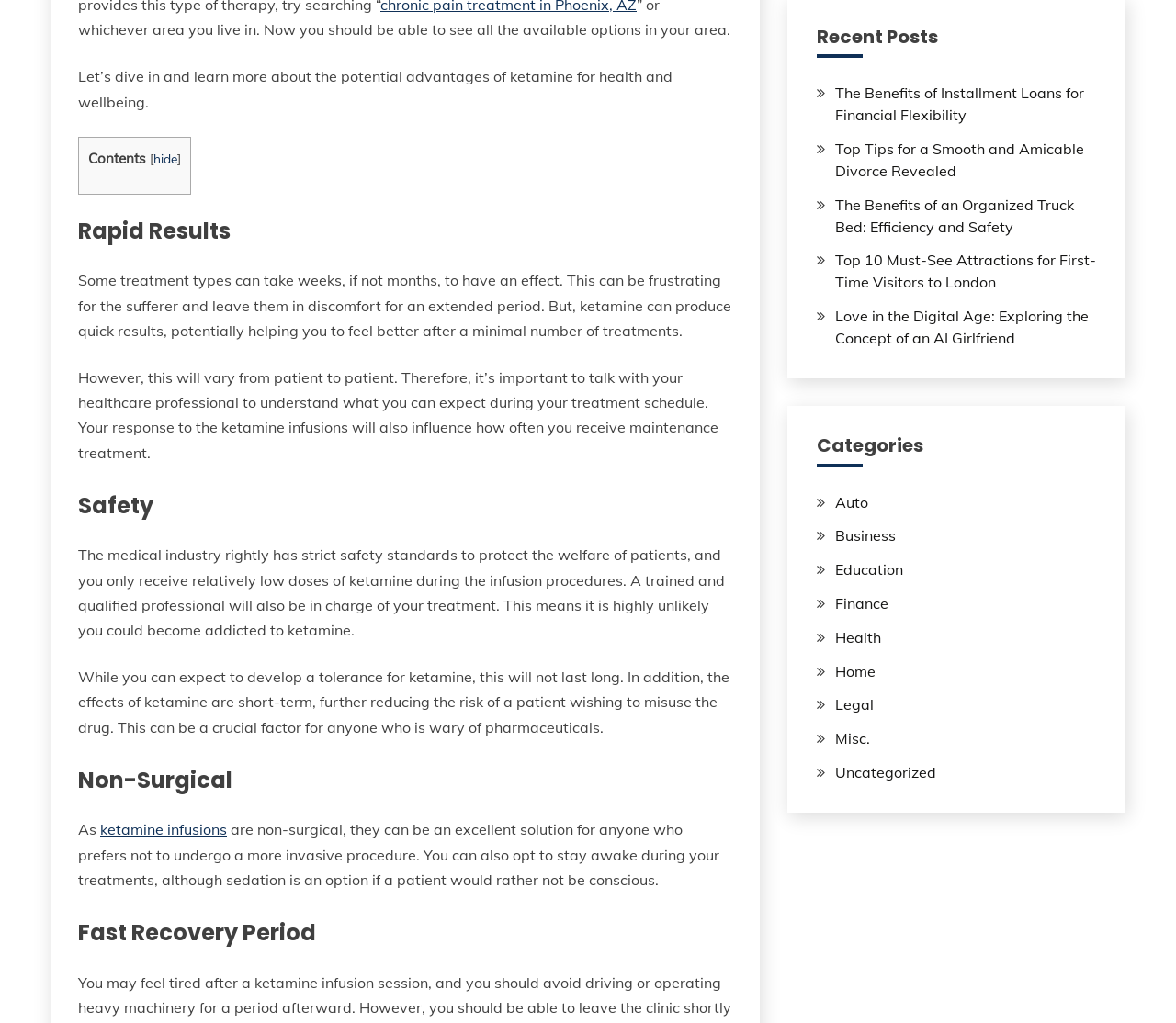Determine the bounding box coordinates for the UI element matching this description: "ketamine infusions".

[0.085, 0.802, 0.193, 0.82]